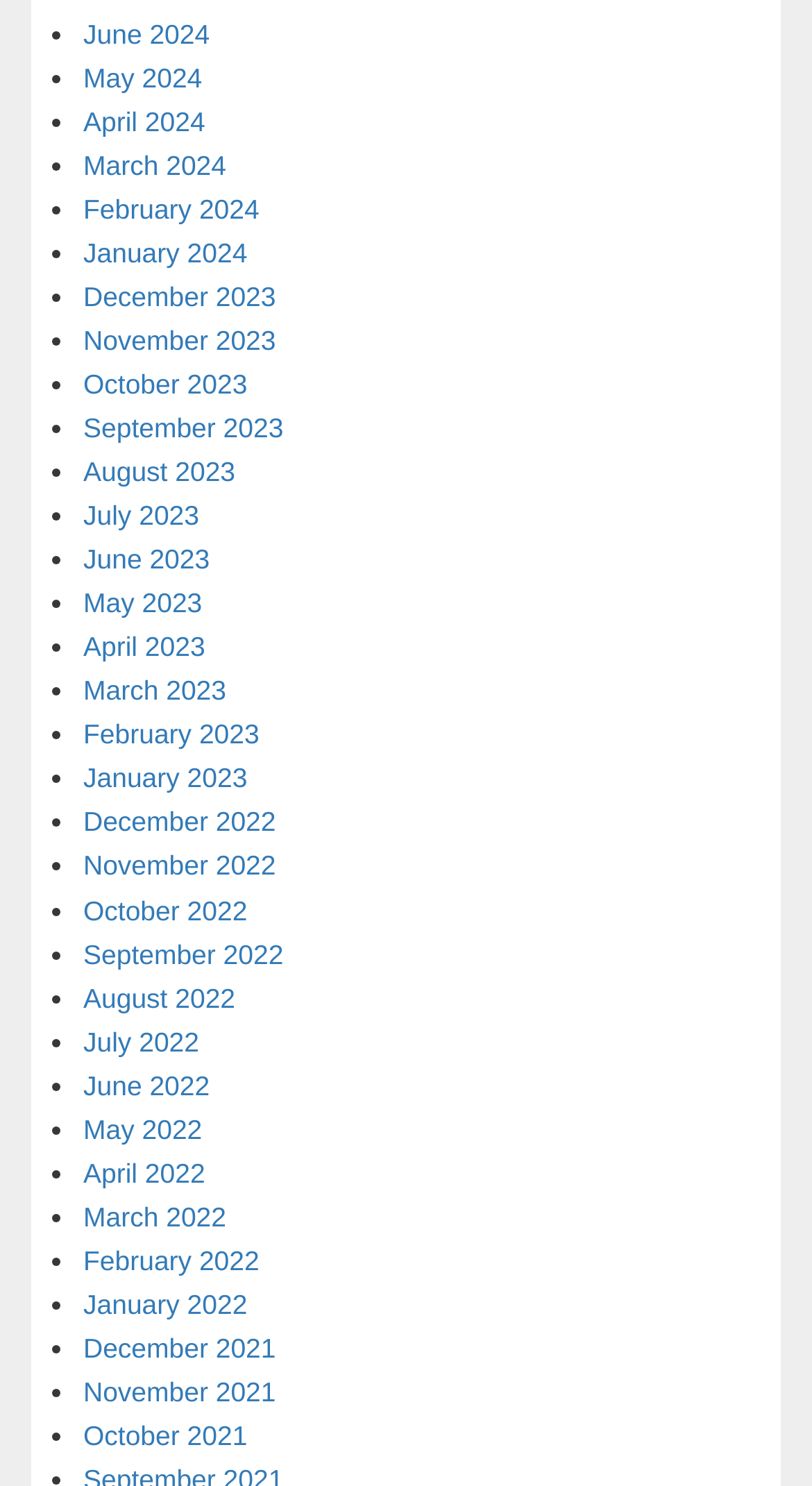How many months are listed on this webpage? Analyze the screenshot and reply with just one word or a short phrase.

24